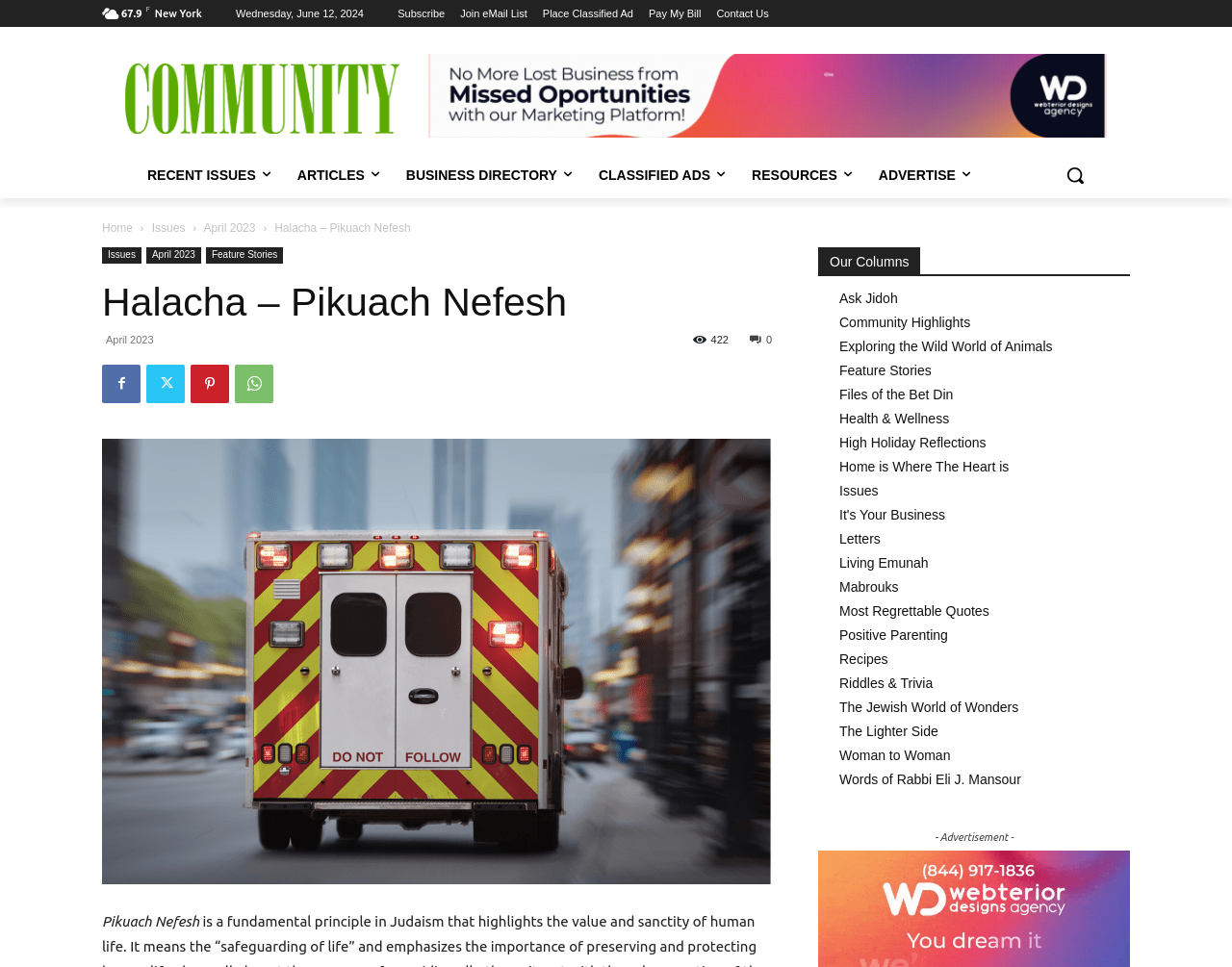Please find the main title text of this webpage.

Halacha – Pikuach Nefesh